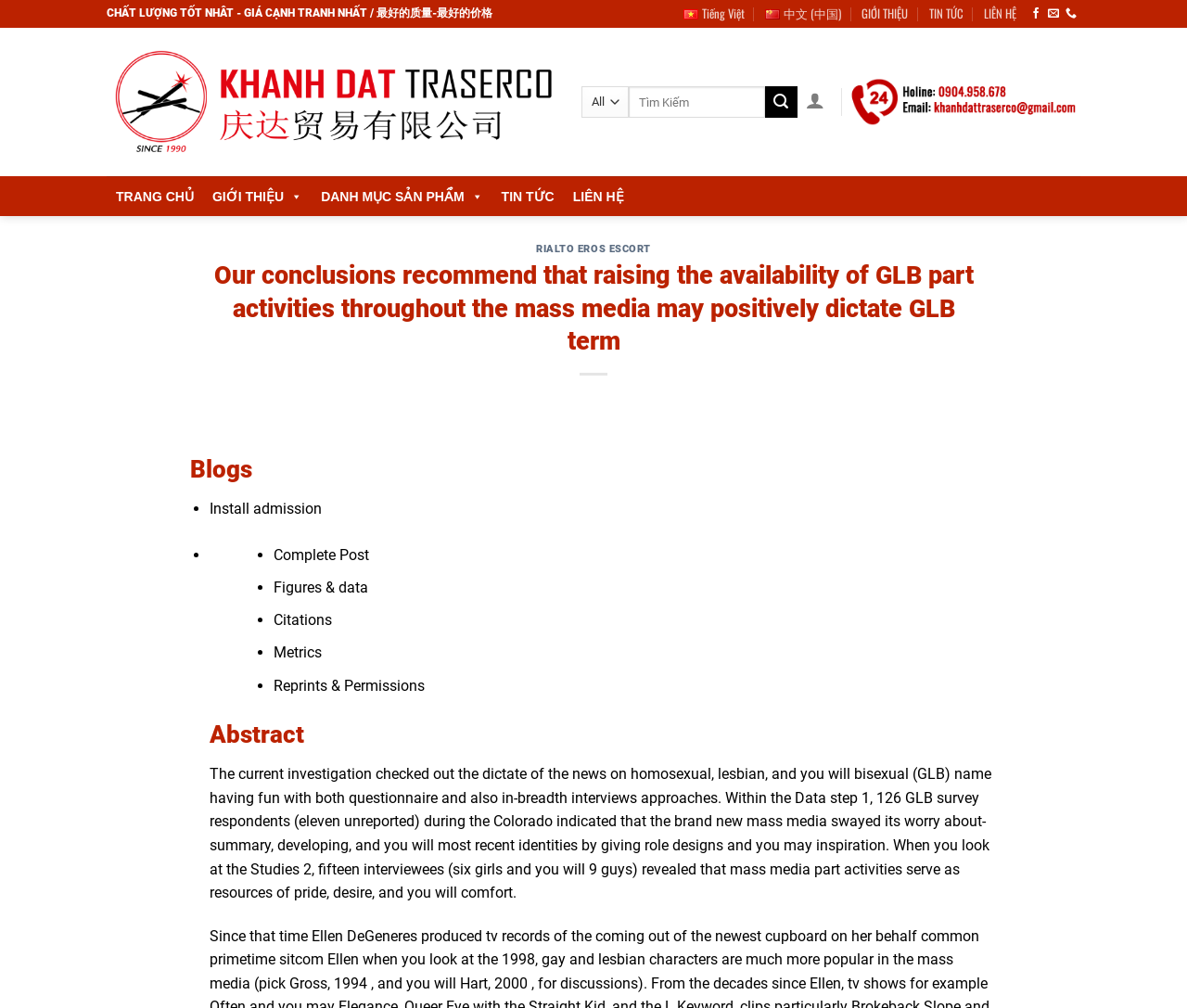Determine the bounding box coordinates for the clickable element required to fulfill the instruction: "Search for something". Provide the coordinates as four float numbers between 0 and 1, i.e., [left, top, right, bottom].

[0.49, 0.086, 0.672, 0.117]